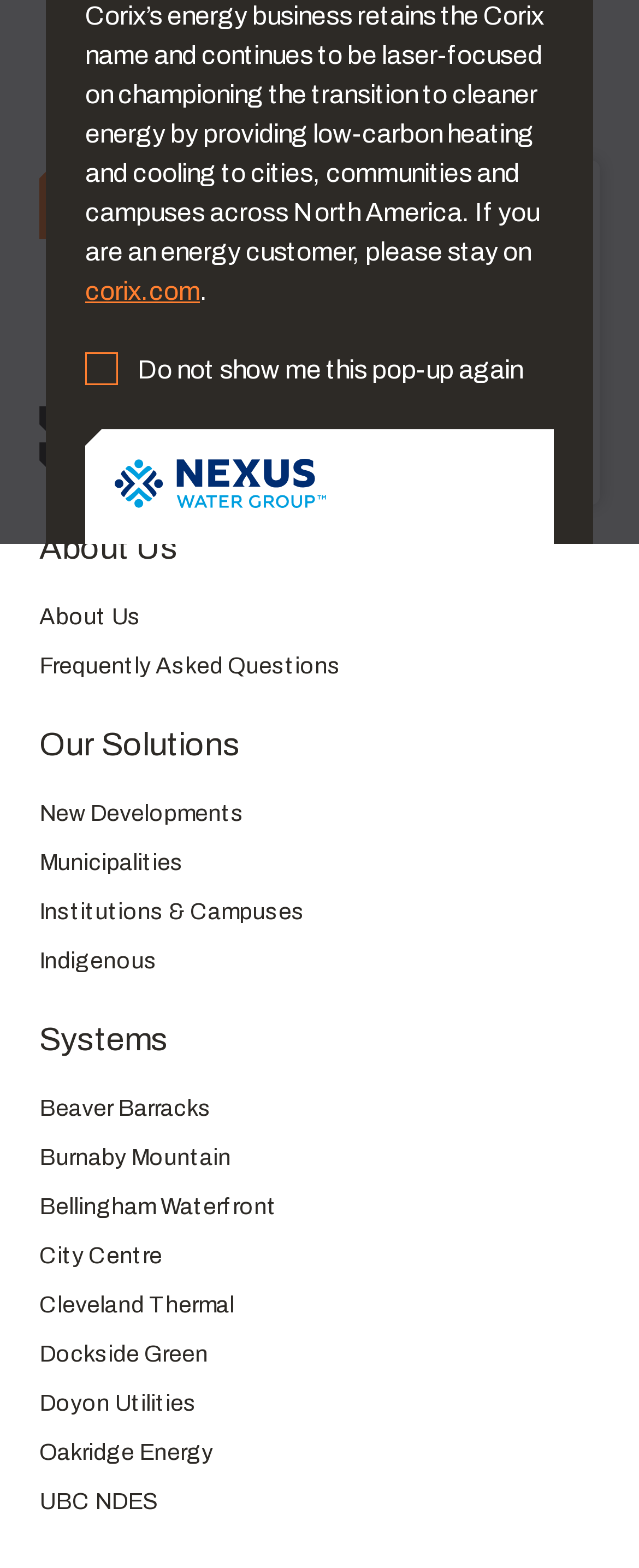Bounding box coordinates are specified in the format (top-left x, top-left y, bottom-right x, bottom-right y). All values are floating point numbers bounded between 0 and 1. Please provide the bounding box coordinate of the region this sentence describes: Institutions & Campuses

[0.062, 0.574, 0.477, 0.589]